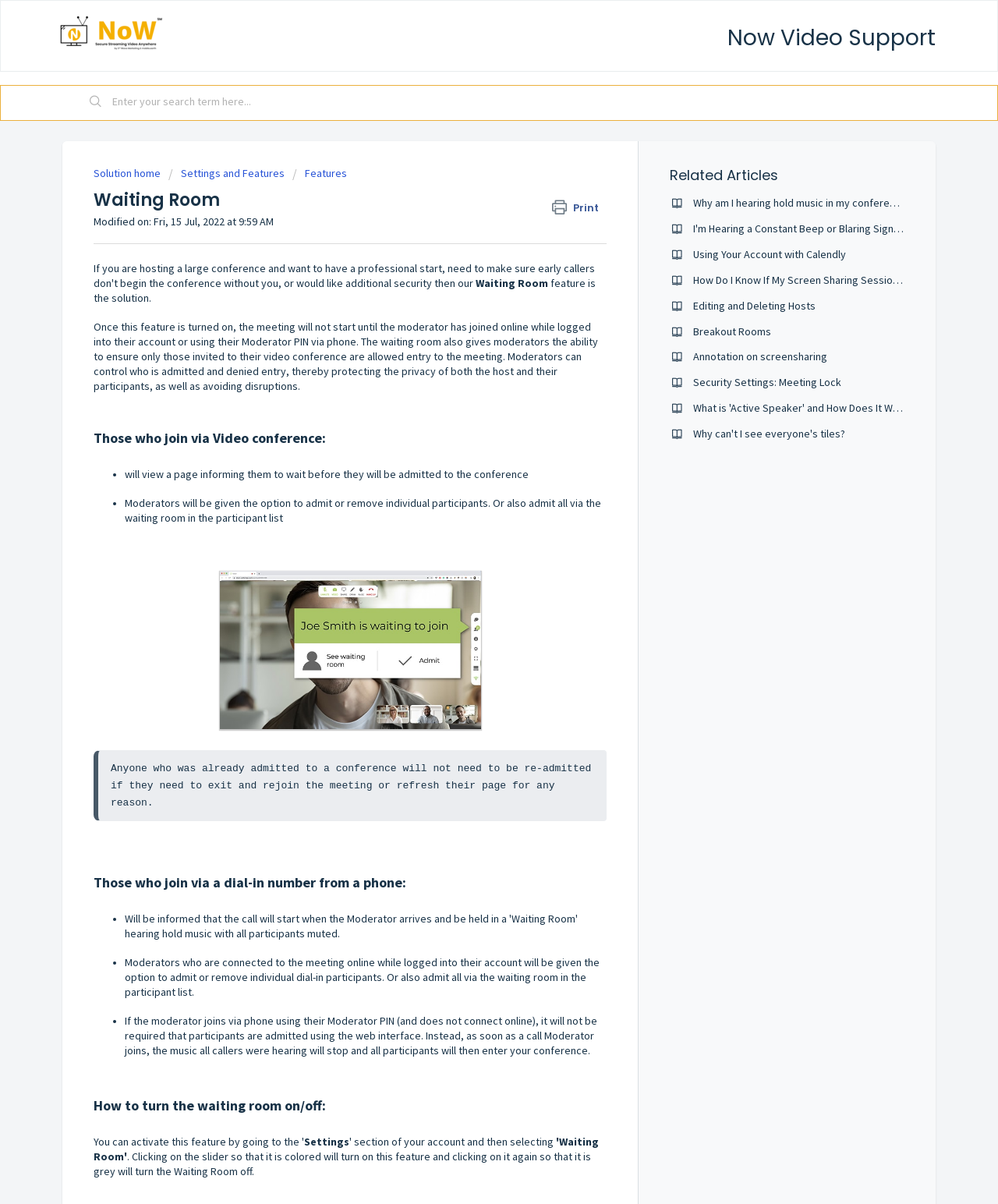Answer this question in one word or a short phrase: What is the benefit of using the waiting room feature?

Protects privacy and avoids disruptions